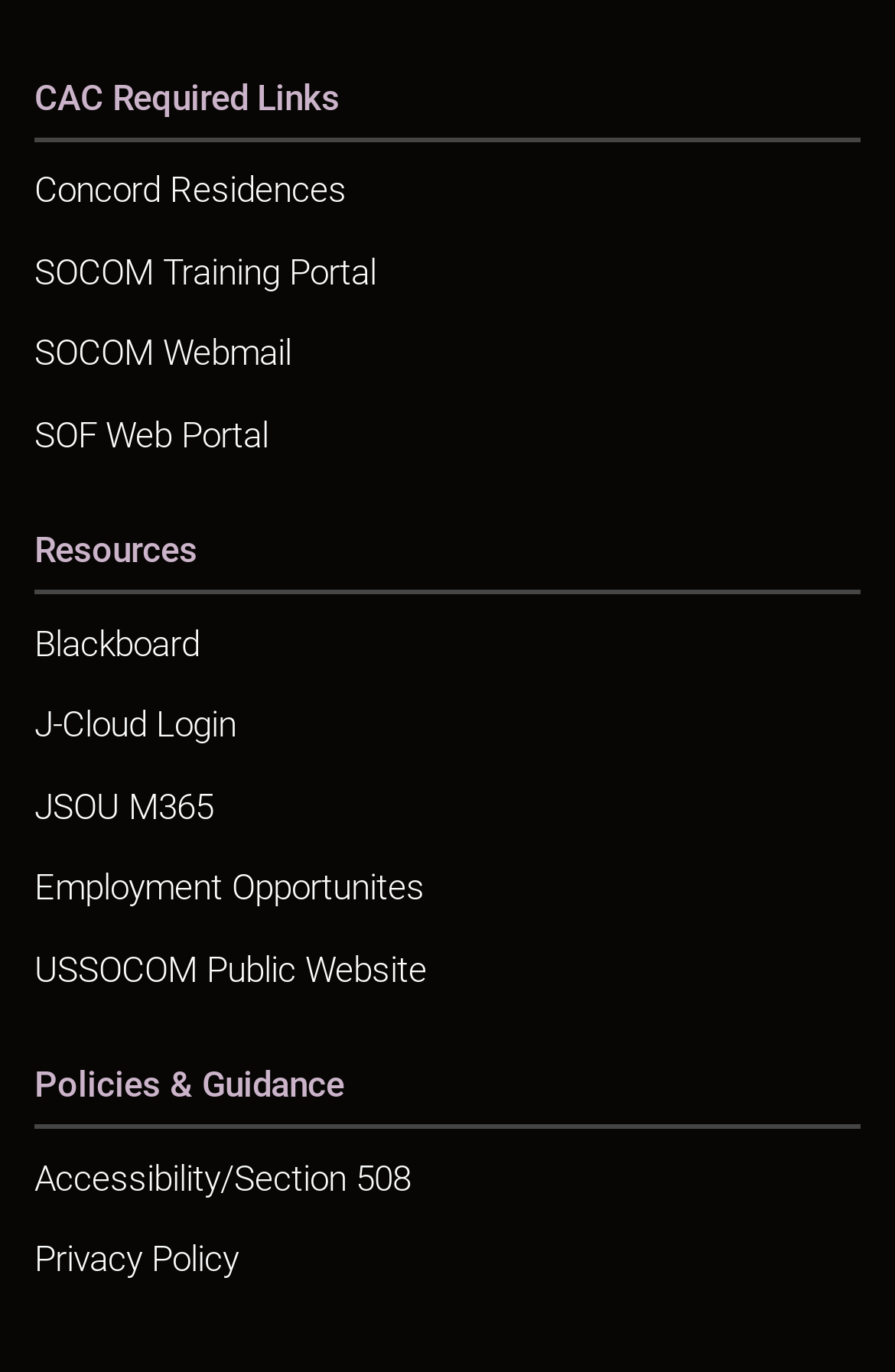How many separators are on this webpage?
Using the visual information, respond with a single word or phrase.

3